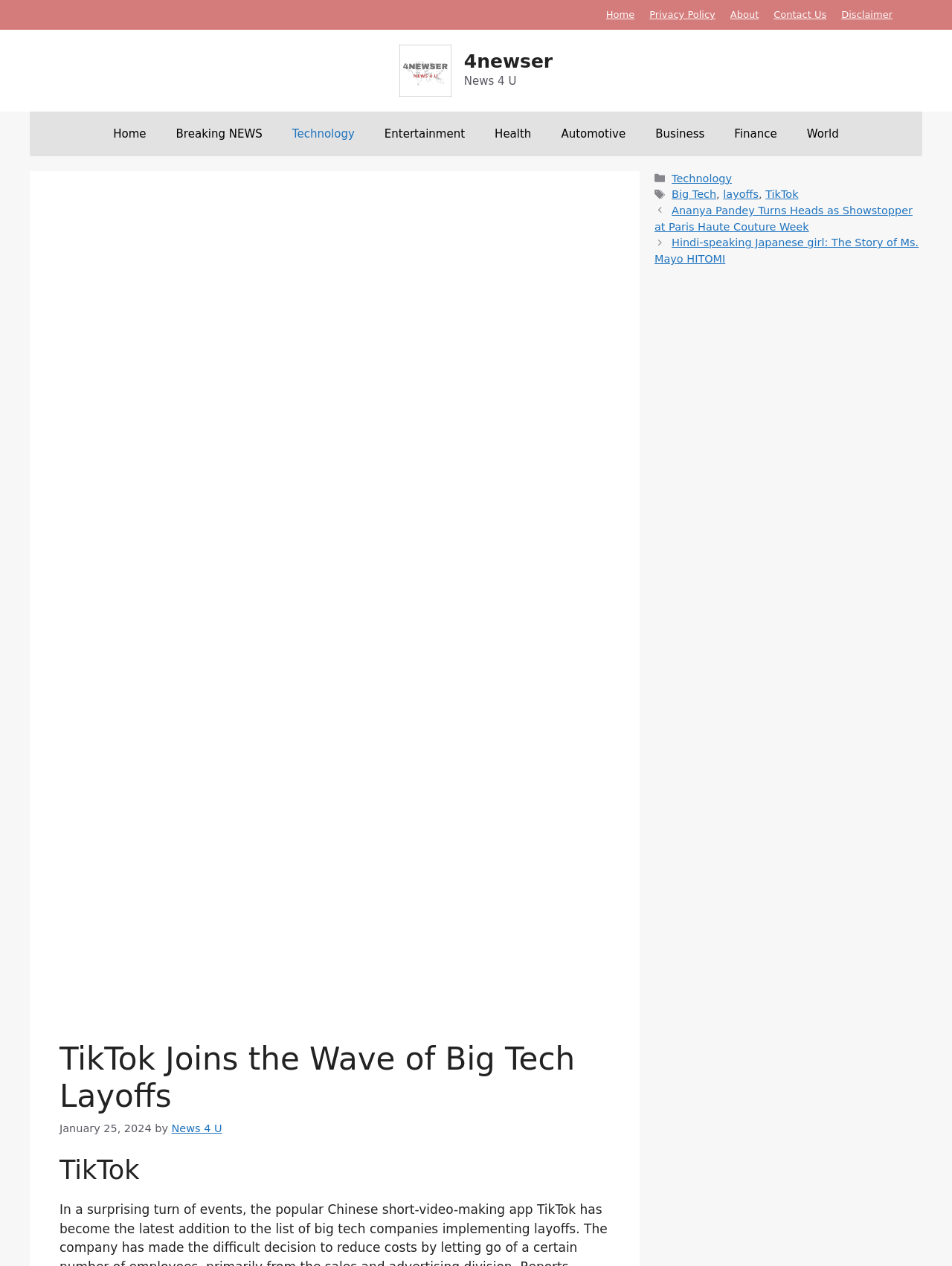Can you find the bounding box coordinates of the area I should click to execute the following instruction: "visit 4newser website"?

[0.419, 0.049, 0.474, 0.061]